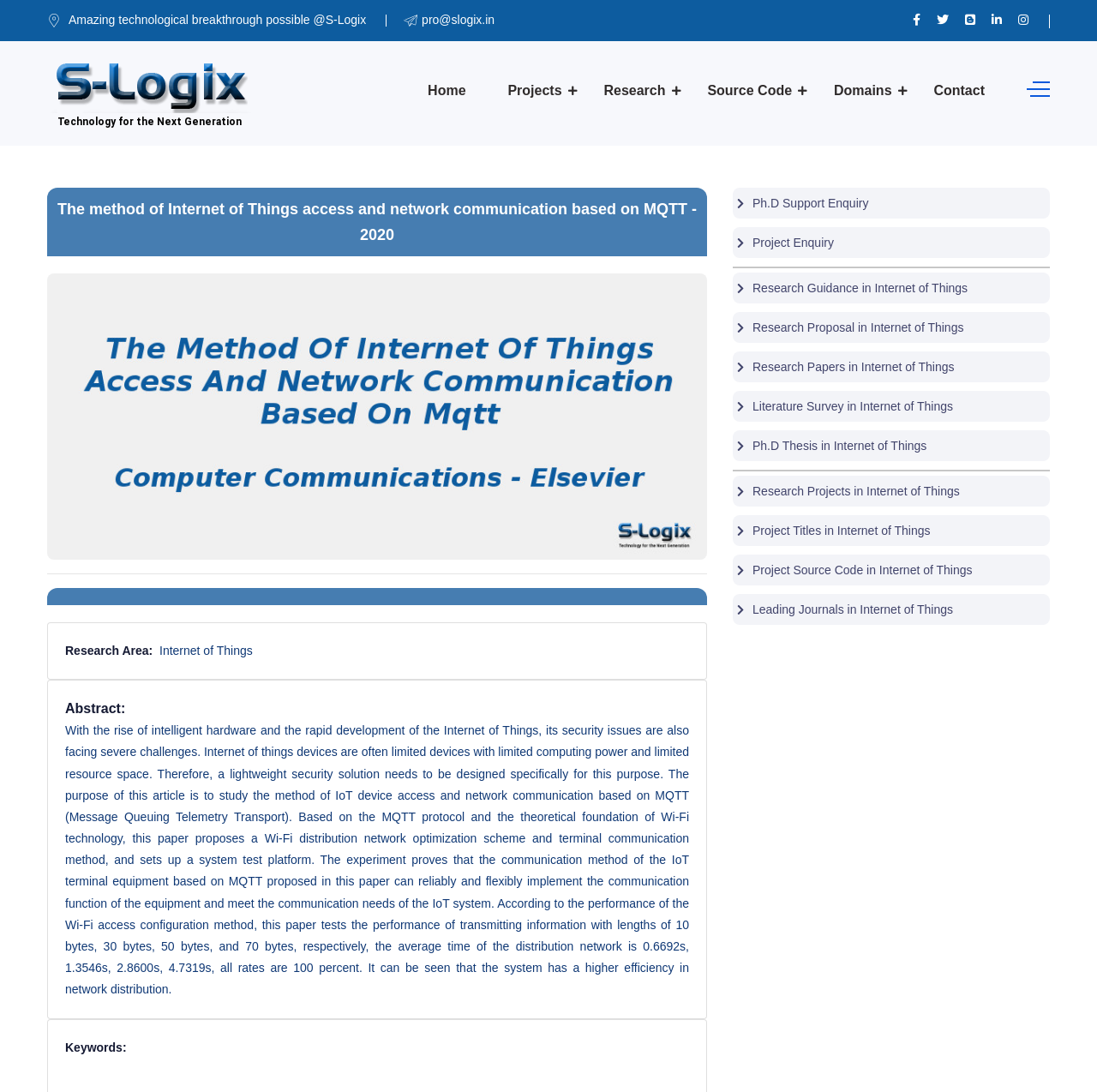Please locate the bounding box coordinates of the element that should be clicked to achieve the given instruction: "Enquire about Ph.D Support".

[0.668, 0.172, 0.957, 0.2]